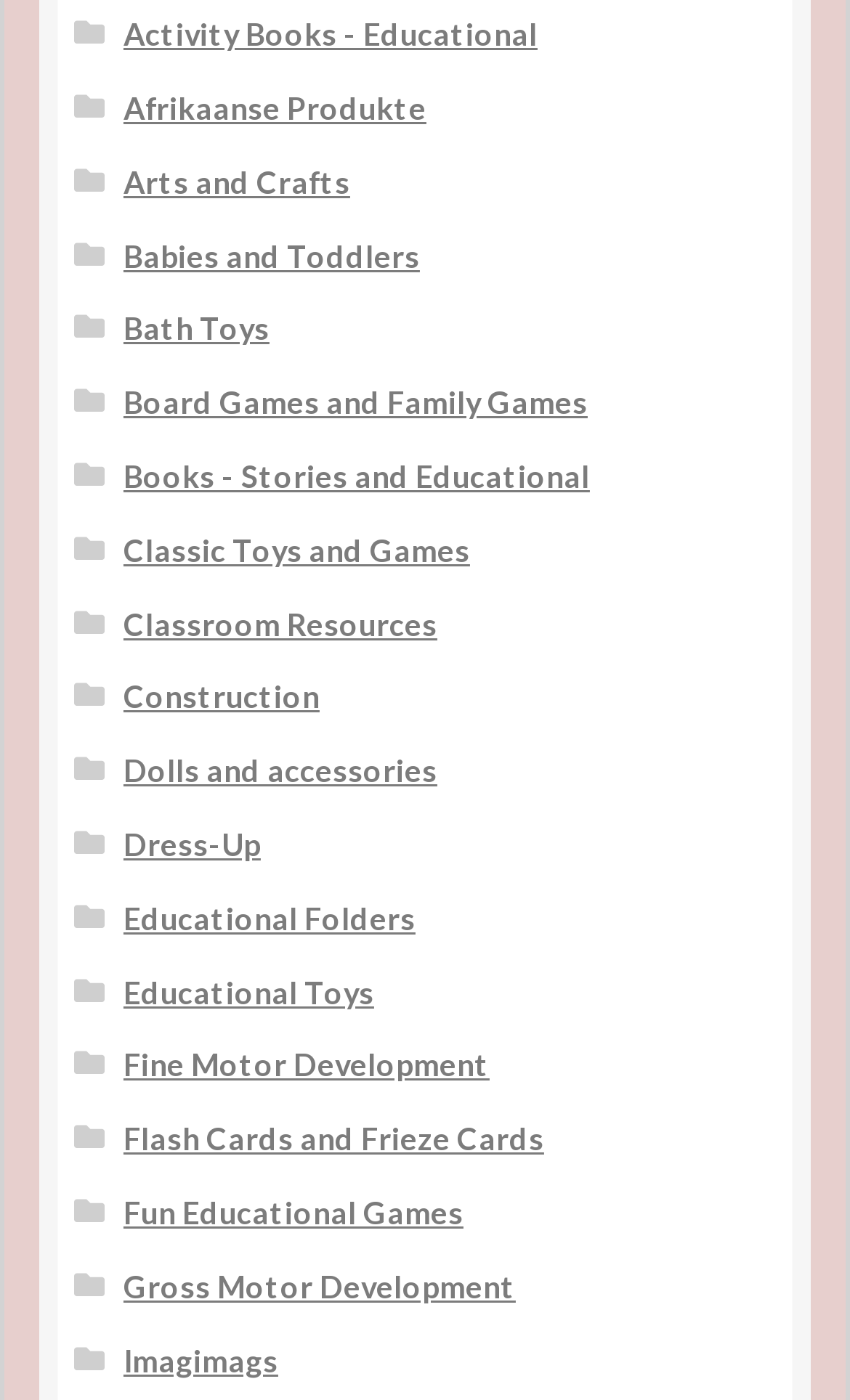Pinpoint the bounding box coordinates of the clickable area necessary to execute the following instruction: "Explore Arts and Crafts". The coordinates should be given as four float numbers between 0 and 1, namely [left, top, right, bottom].

[0.145, 0.116, 0.412, 0.143]